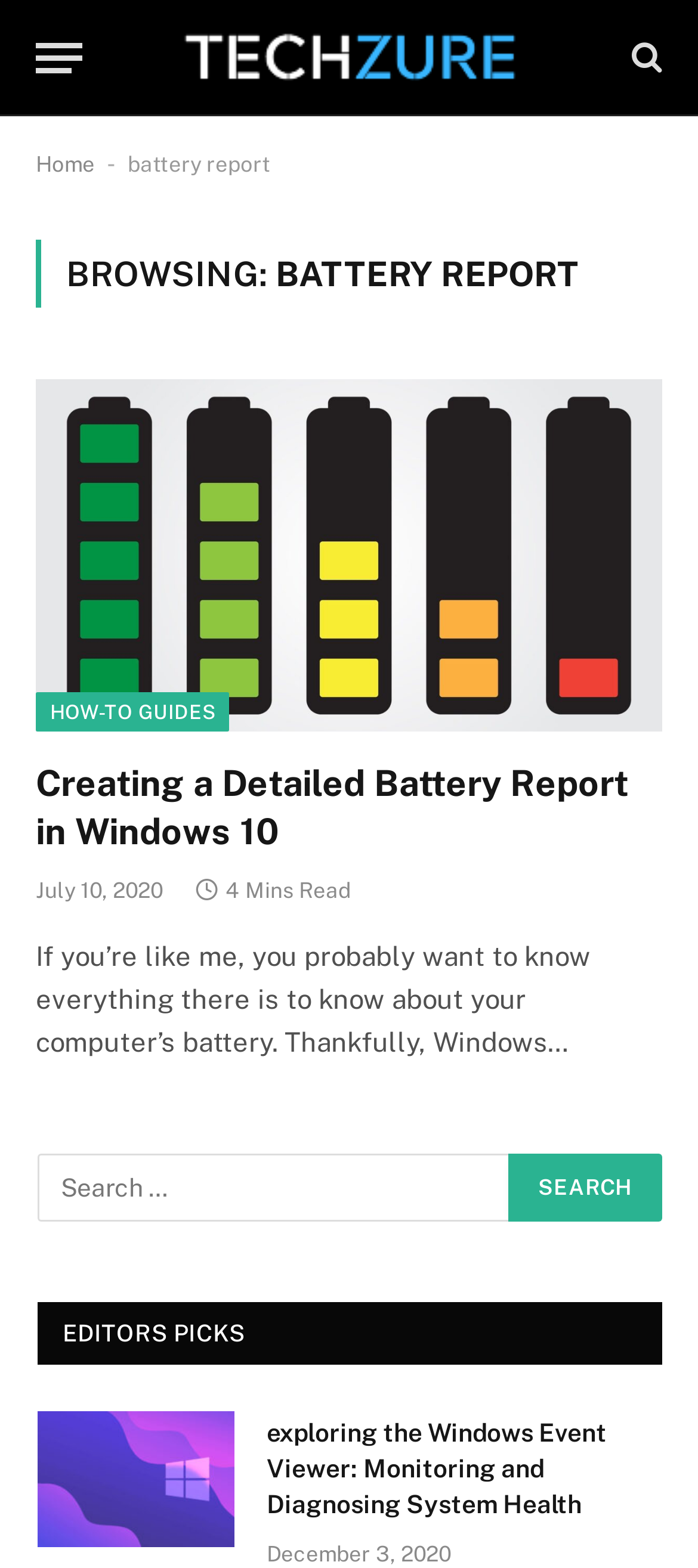Reply to the question with a single word or phrase:
How many minutes does it take to read the article?

4 Mins